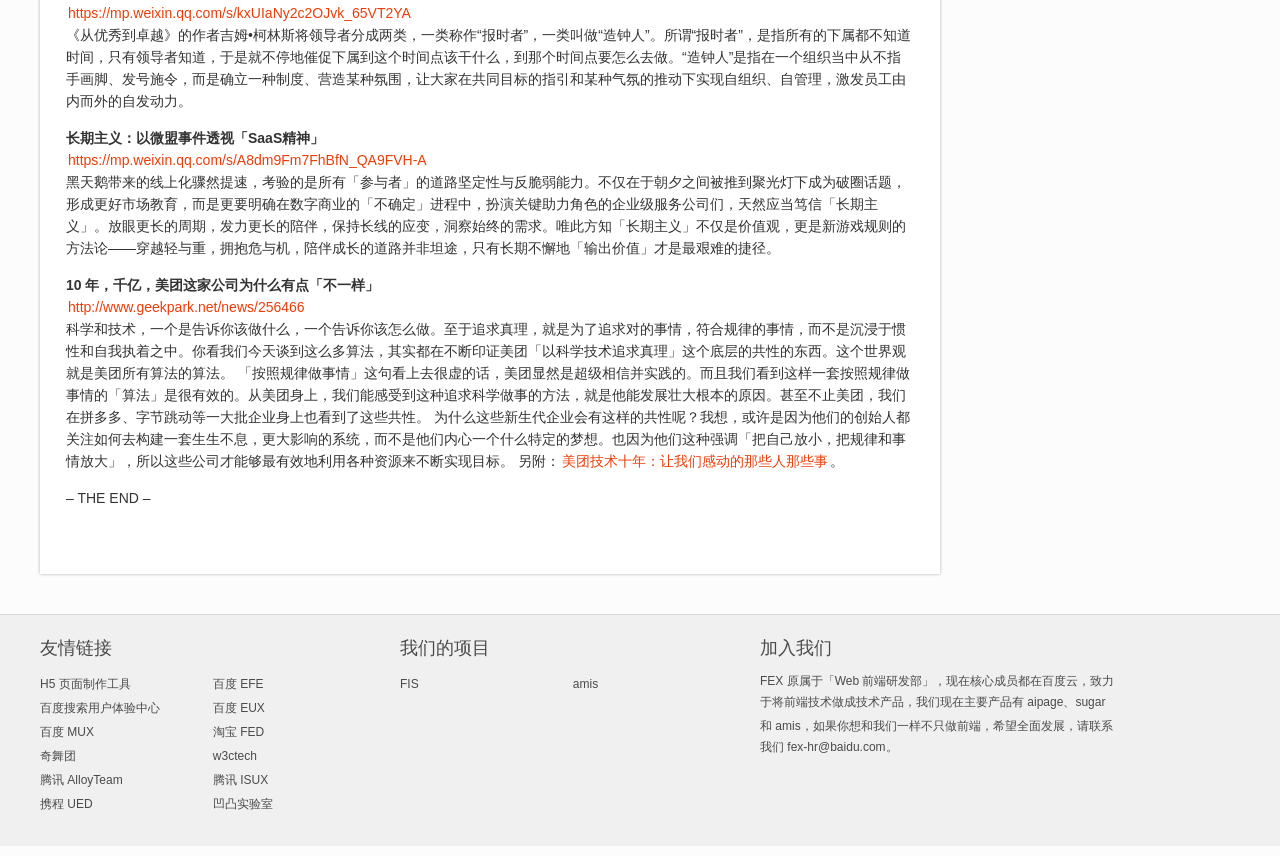Using the details in the image, give a detailed response to the question below:
What is the email address to contact for joining FEX?

I found the email address by looking at the StaticText element with ID 806, which contains the text '如果你想和我们一样不只做前端，希望全面发展，请联系我们 fex-hr@baidu.com'.